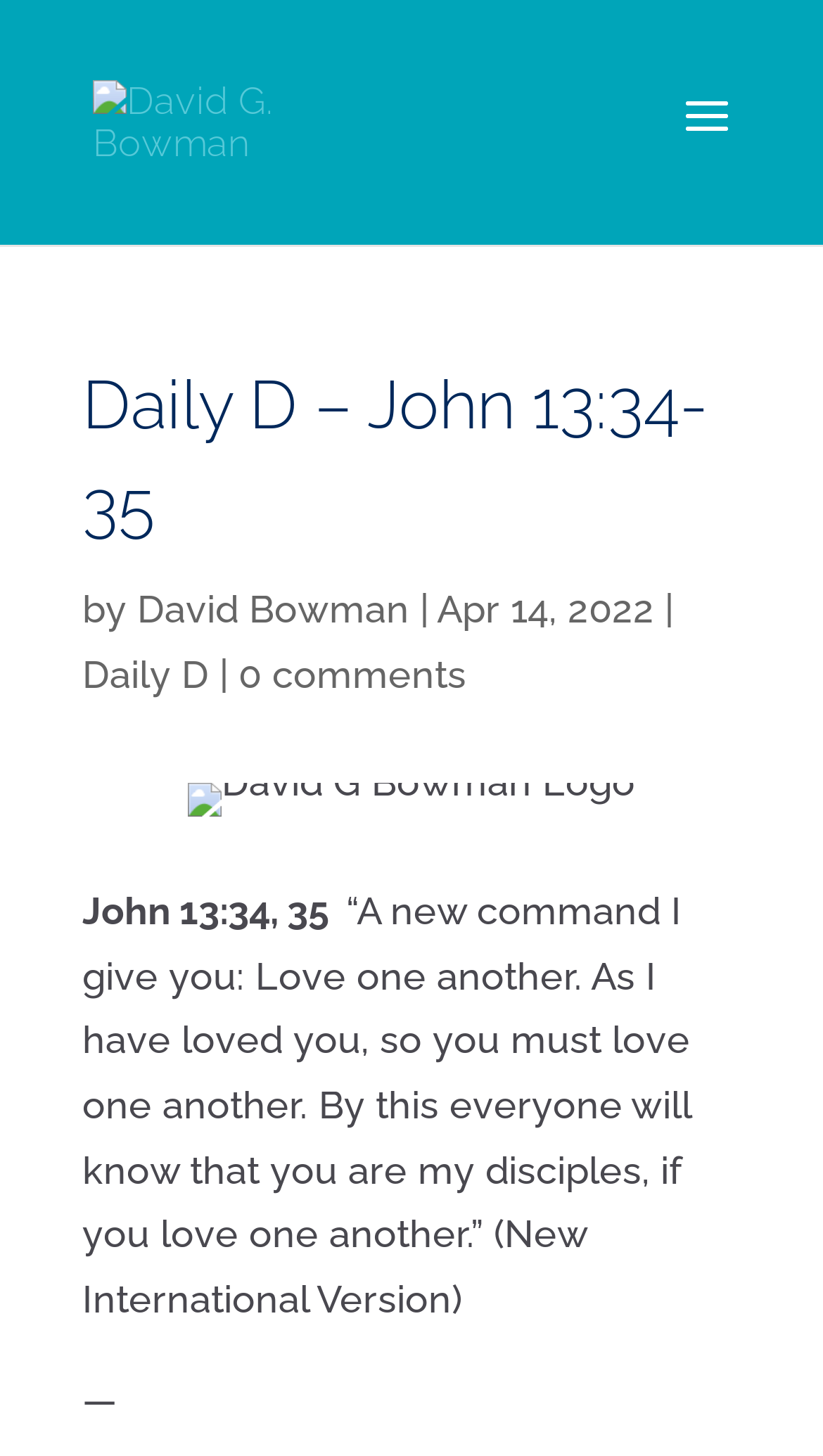Using the information in the image, could you please answer the following question in detail:
What is the name of the logo present on the webpage?

The logo present on the webpage is identified as 'David G Bowman Logo', which is an image element on the webpage.